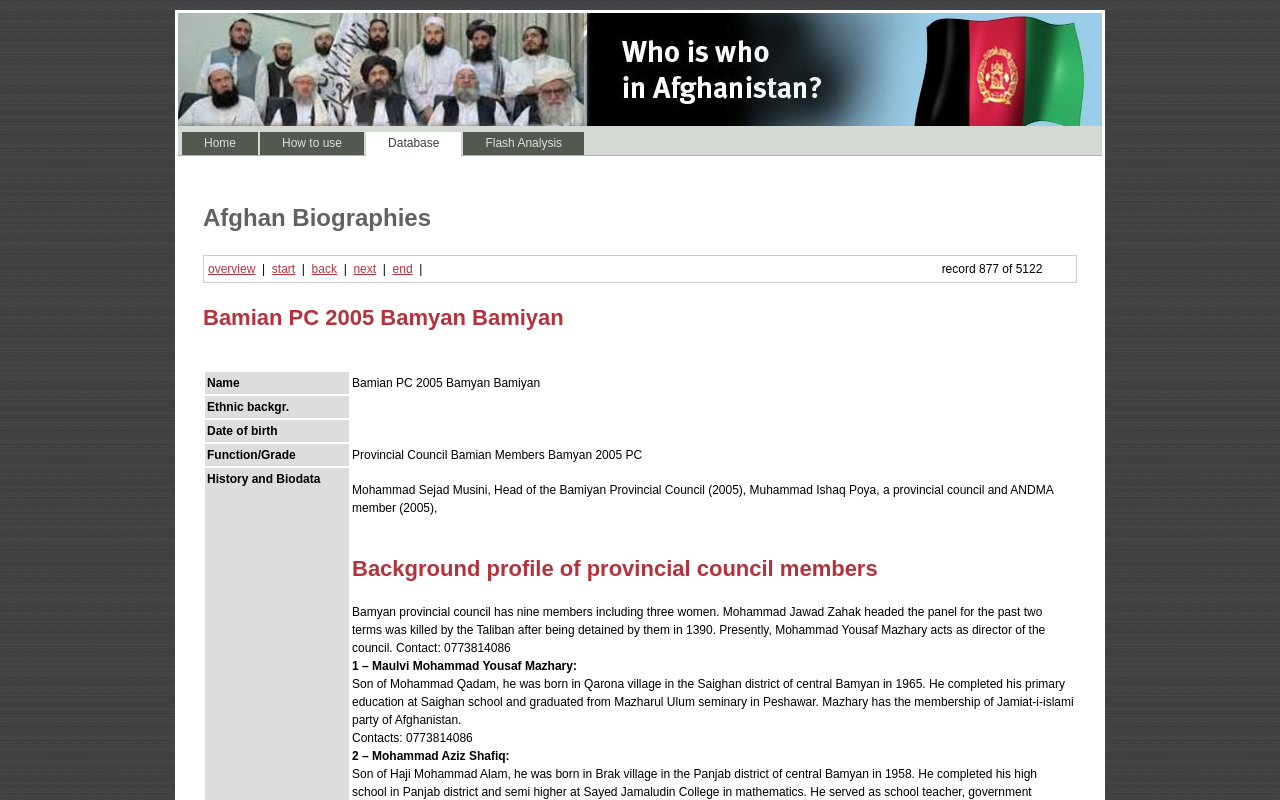Give a detailed overview of the webpage's appearance and contents.

This webpage appears to be a database of biographies of important people in Afghanistan since 2001. At the top, there are four links: "Home", "How to use", "Database", and "Flash Analysis". Below these links, there is a heading "Afghan Biographies" followed by a text "record 877 of 5122", indicating that the webpage is displaying a specific record out of a total of 5122.

To the right of the "record 877 of 5122" text, there are five links: "overview", "start", "back", "next", and "end", which seem to be navigation links to move through the records. 

Below these navigation links, there is a heading "Bamian PC 2005 Bamyan Bamiyan", which is likely the title of the biography being displayed. Under this heading, there is a table with four rows, each containing two columns. The first column has headers "Name", "Ethnic backgr.", "Date of birth", and "Function/Grade", while the second column contains corresponding information about the person being described.

Further down, there is a heading "Background profile of provincial council members" followed by a detailed biography of a person, including their name, birthplace, education, and political affiliation. The biography also includes contact information. Below this, there is another biography of a different person, with similar information.